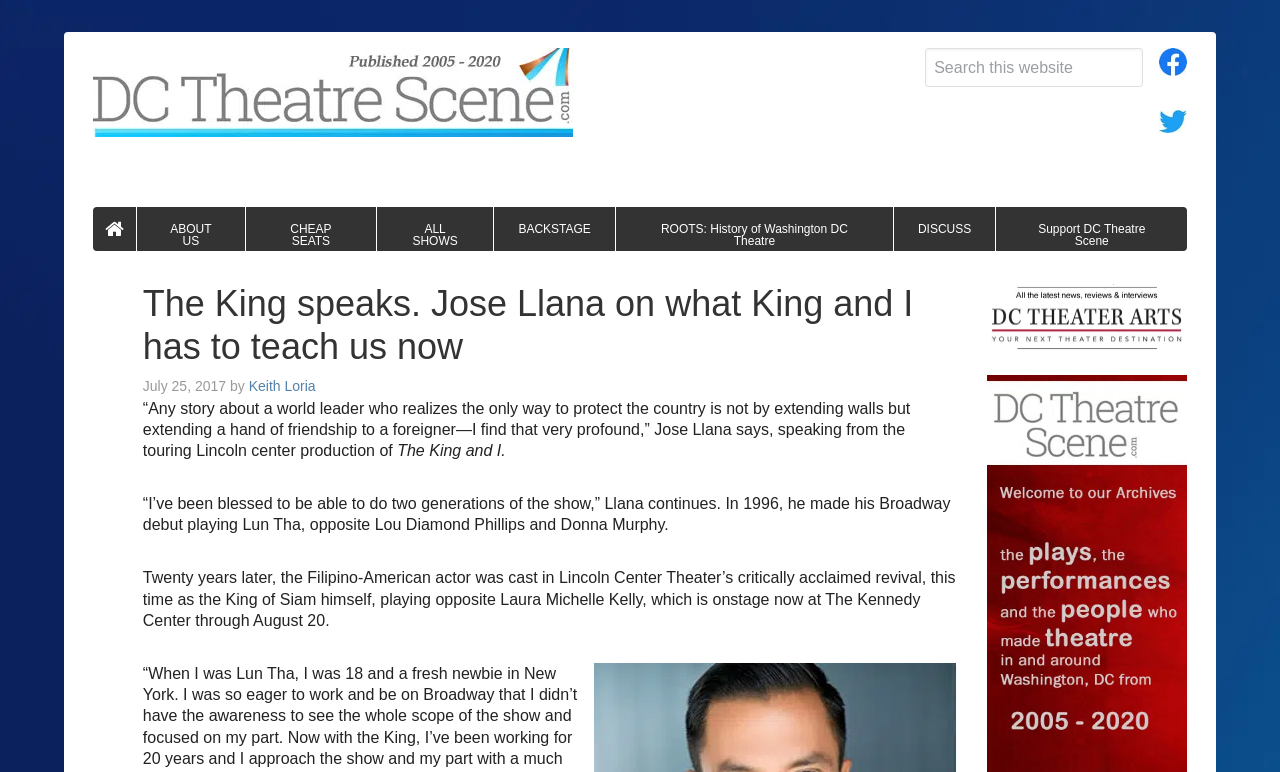Determine the main heading of the webpage and generate its text.

The King speaks. Jose Llana on what King and I has to teach us now